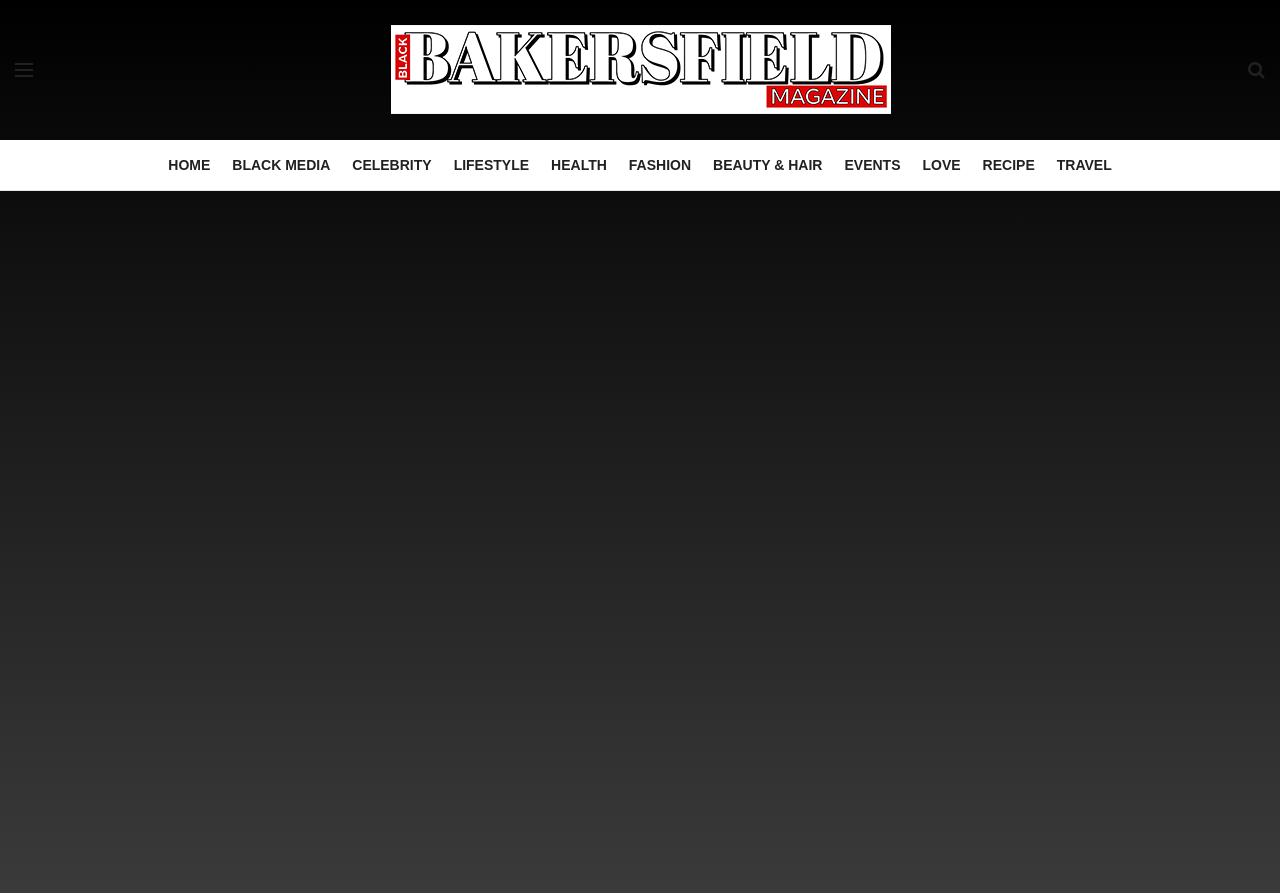Provide a one-word or short-phrase answer to the question:
How many categories are listed on the top of the page?

12